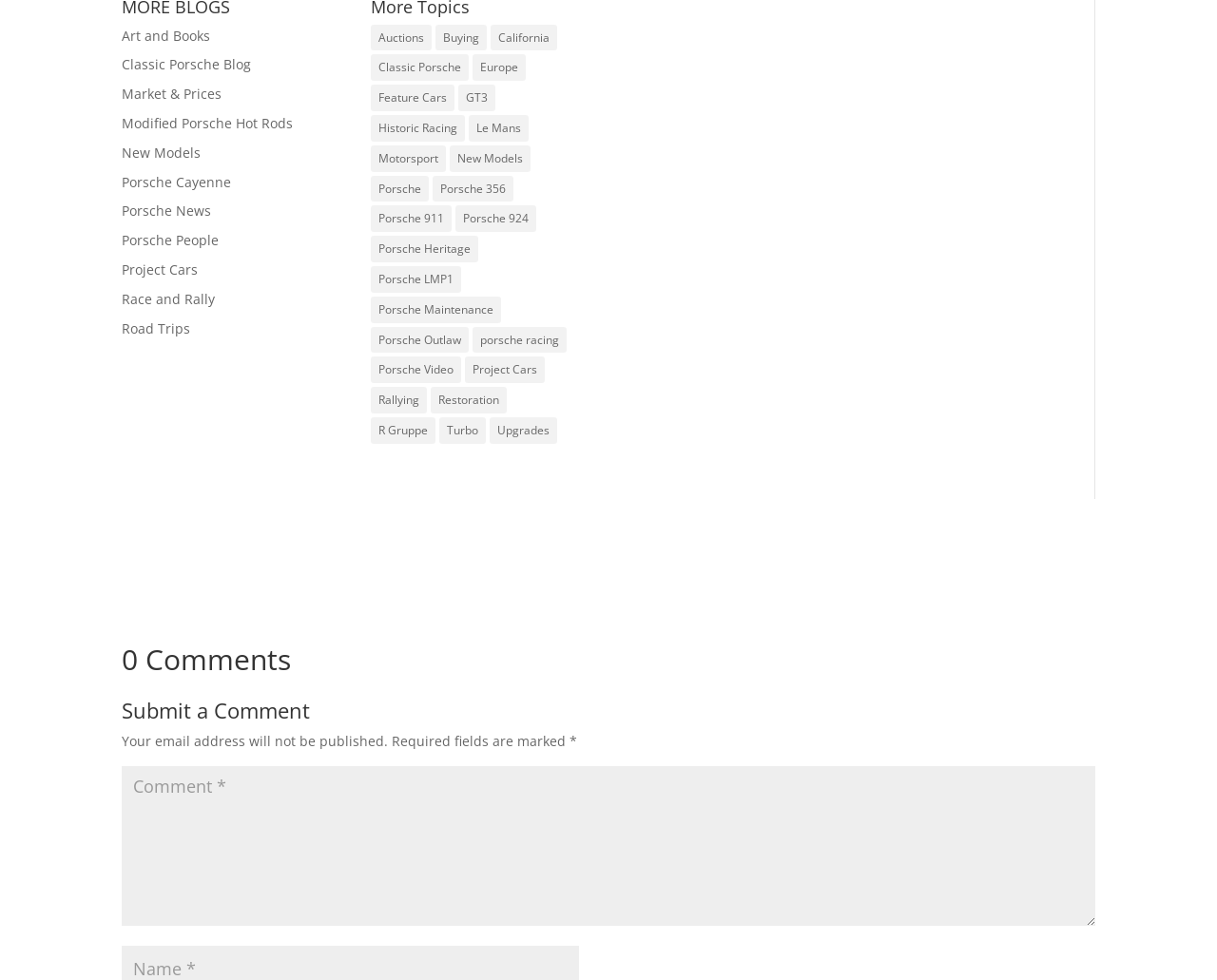How many links are in the top section?
Your answer should be a single word or phrase derived from the screenshot.

9